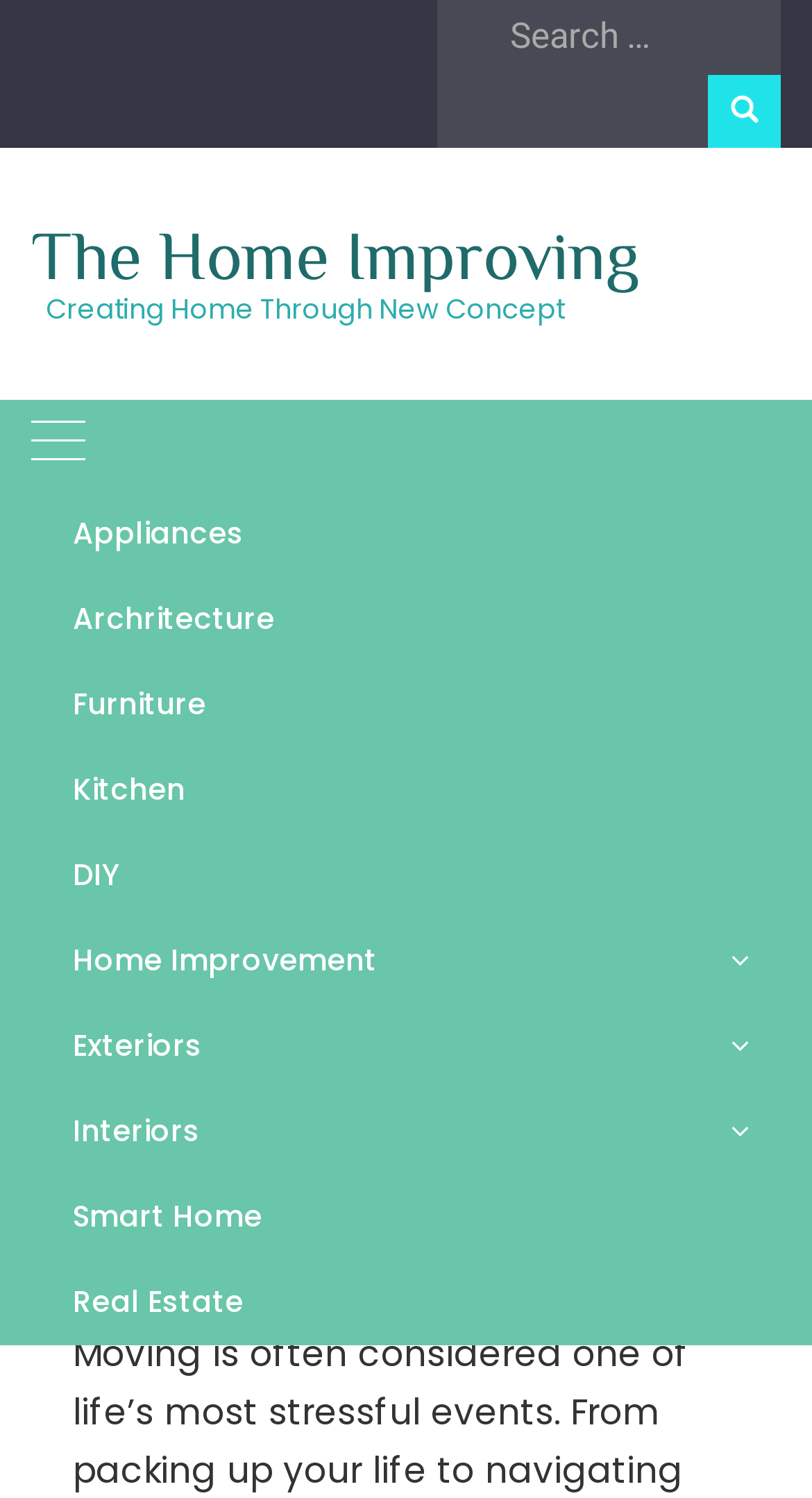Find and provide the bounding box coordinates for the UI element described here: "Dining Rooms". The coordinates should be given as four float numbers between 0 and 1: [left, top, right, bottom].

[0.064, 0.918, 0.962, 0.984]